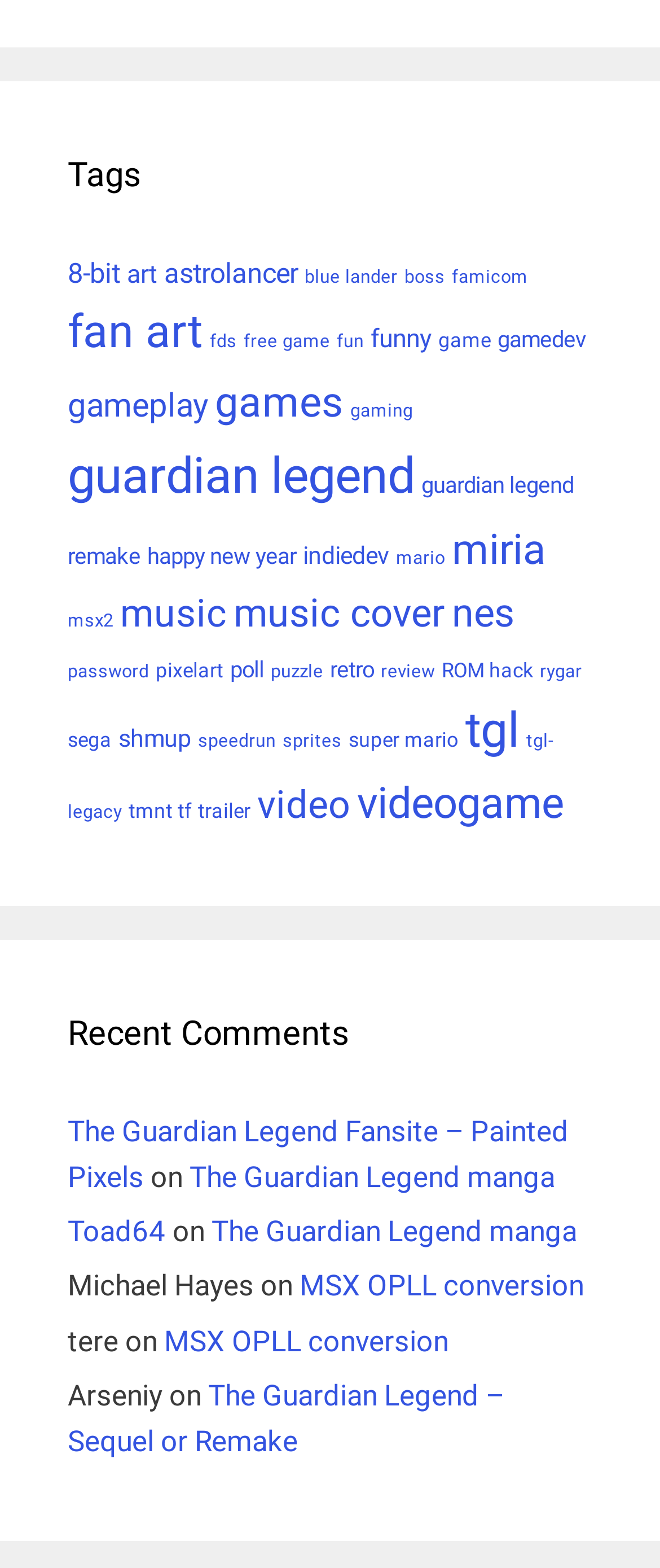How many recent comments are there?
Based on the content of the image, thoroughly explain and answer the question.

I counted the number of links and static text elements under the 'Recent Comments' heading, and there are 6 comments.